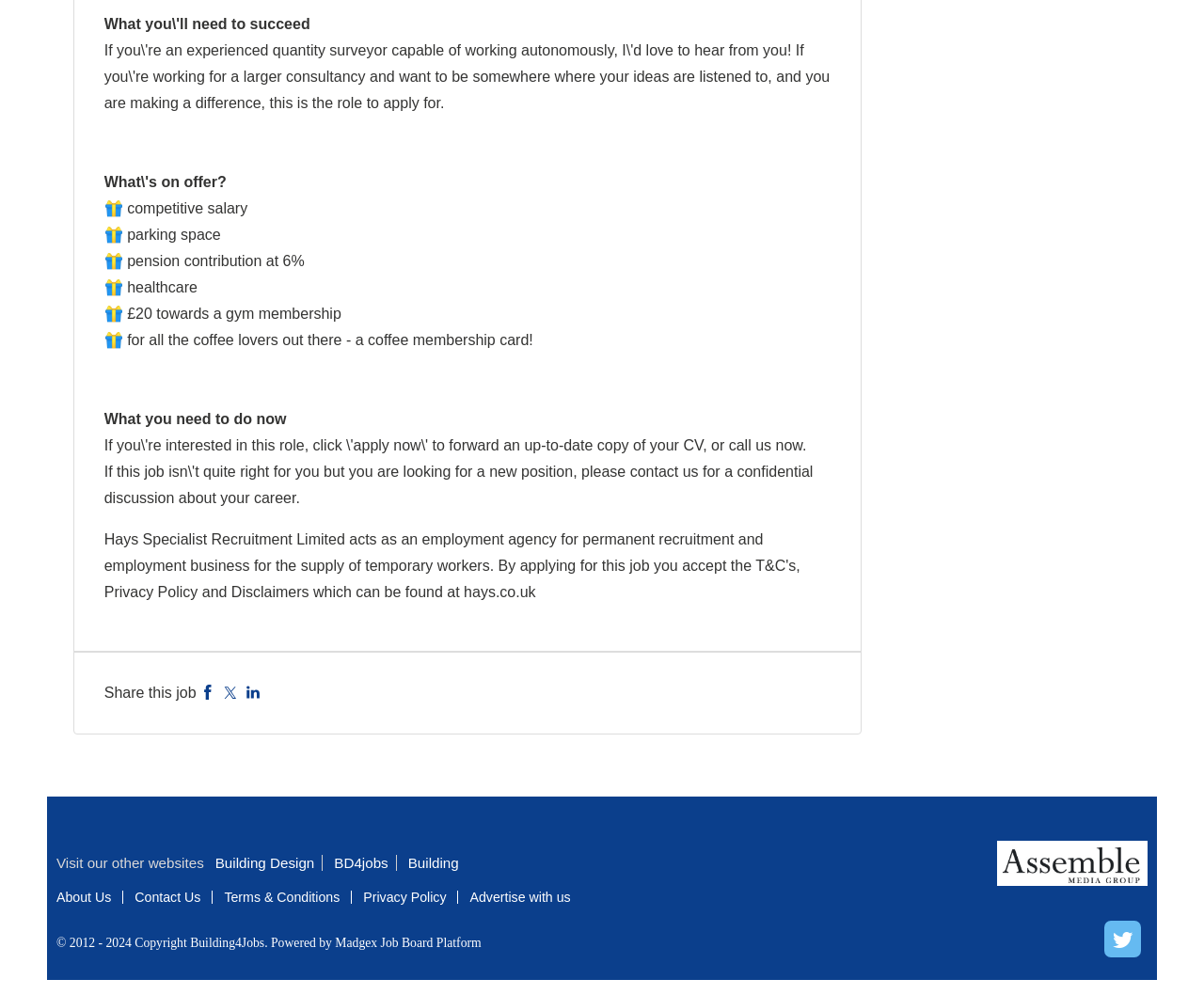Predict the bounding box of the UI element that fits this description: "Contact Us".

[0.112, 0.894, 0.167, 0.909]